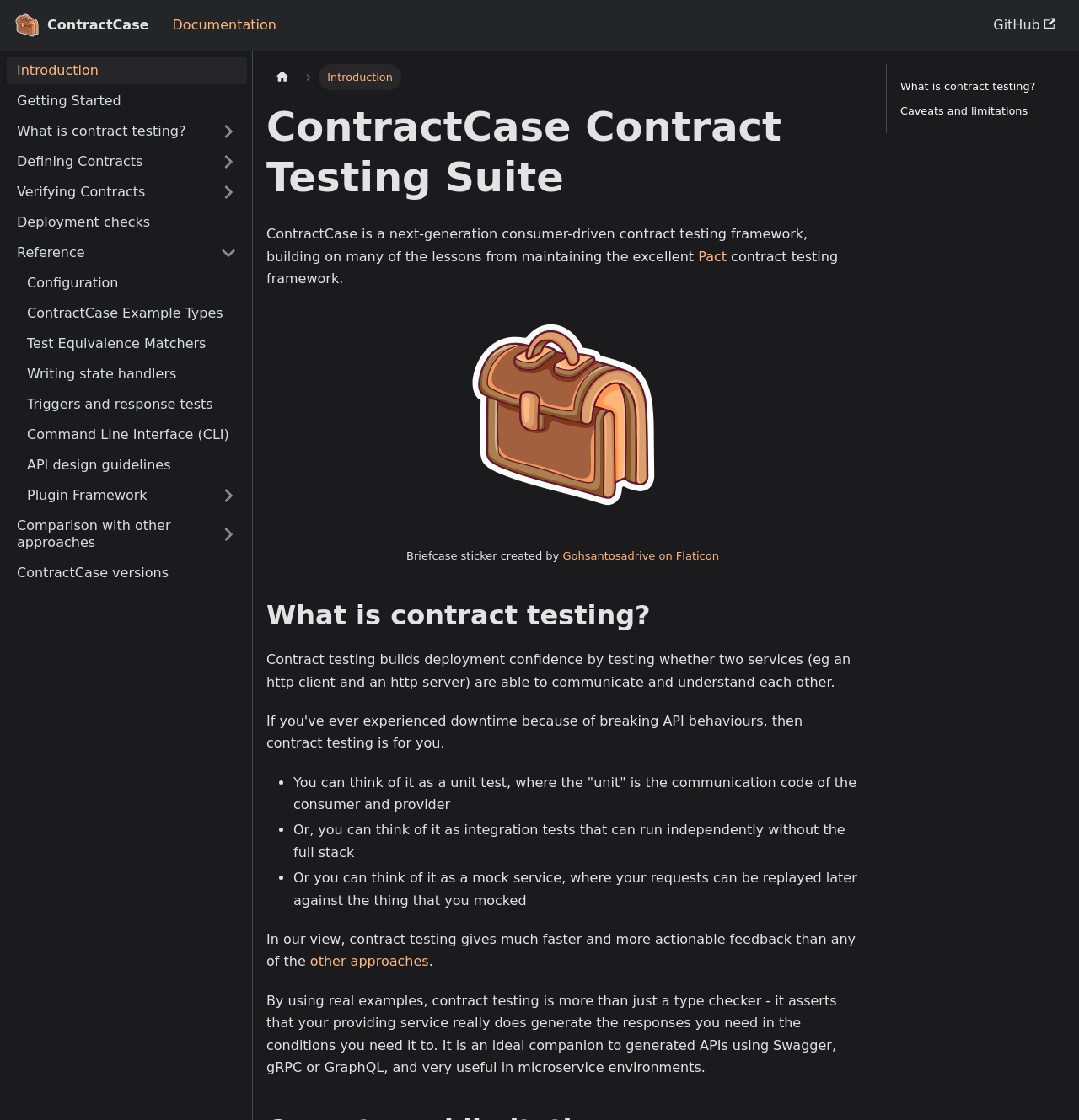Please predict the bounding box coordinates of the element's region where a click is necessary to complete the following instruction: "Go to the 'GitHub' page". The coordinates should be represented by four float numbers between 0 and 1, i.e., [left, top, right, bottom].

[0.911, 0.01, 0.988, 0.036]